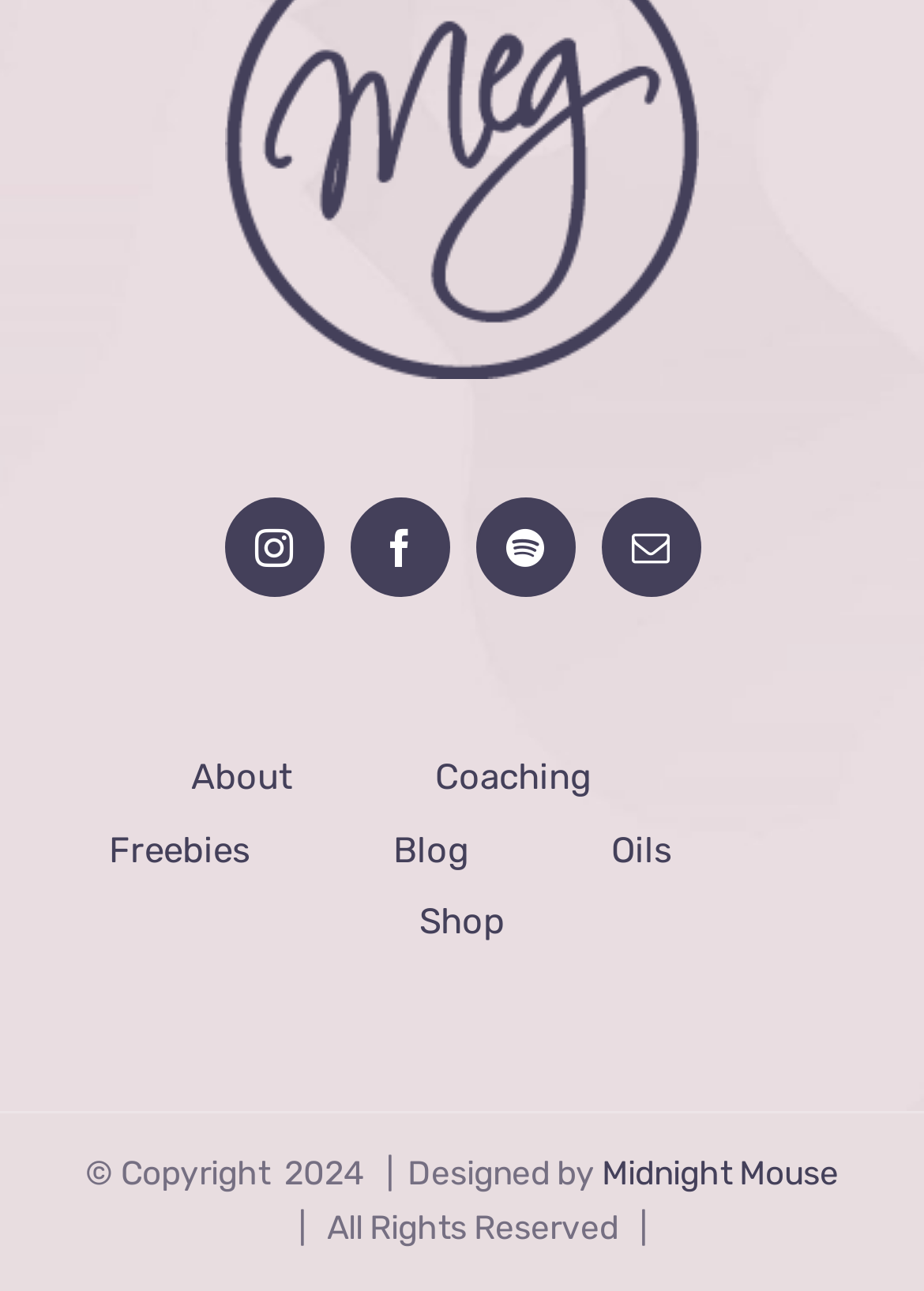Find the bounding box coordinates for the area that must be clicked to perform this action: "View About page".

[0.206, 0.58, 0.471, 0.626]